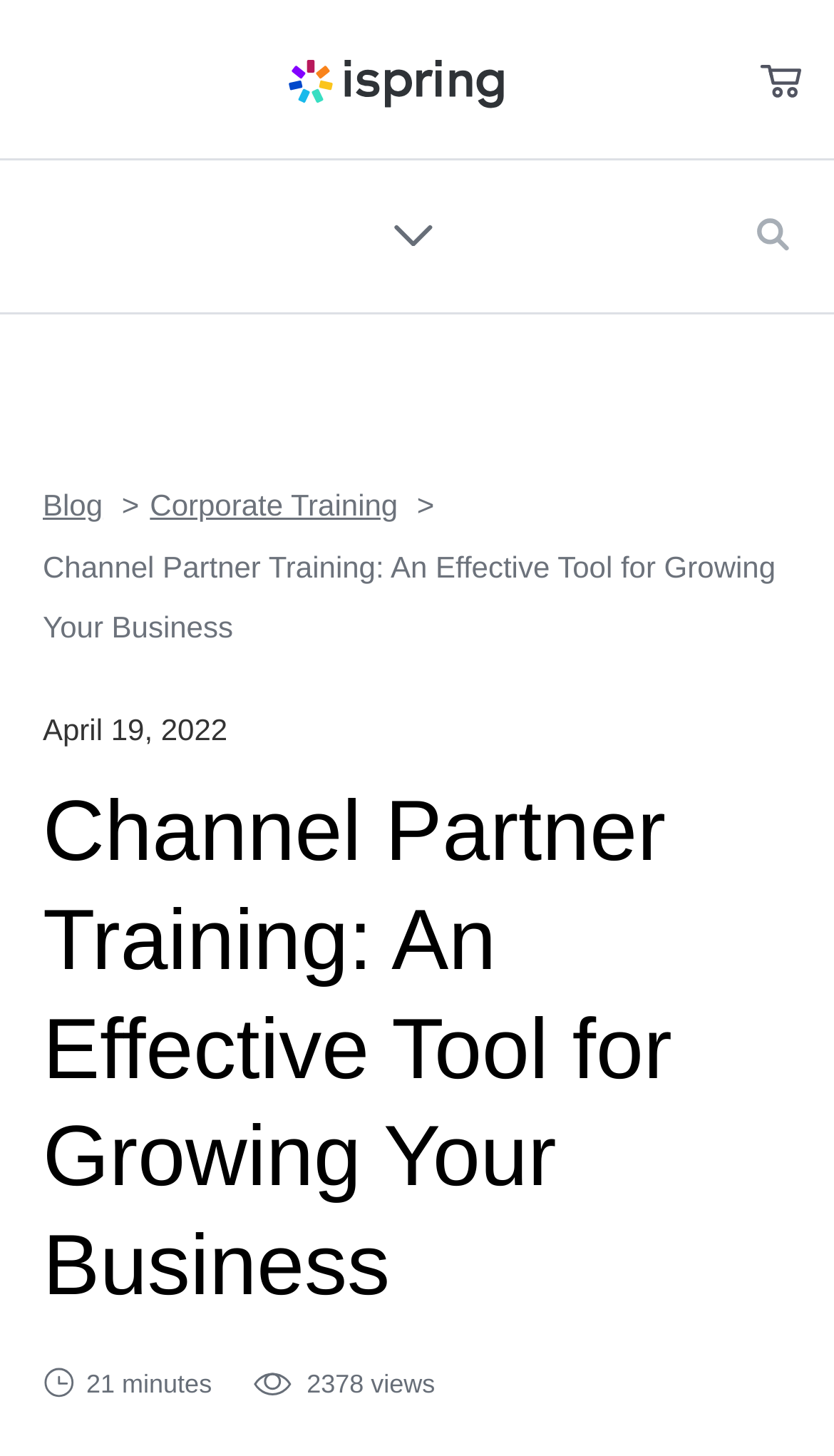What is the date mentioned on the webpage?
Refer to the image and give a detailed response to the question.

I found a StaticText element with the text 'April 19, 2022', which indicates the date mentioned on the webpage.